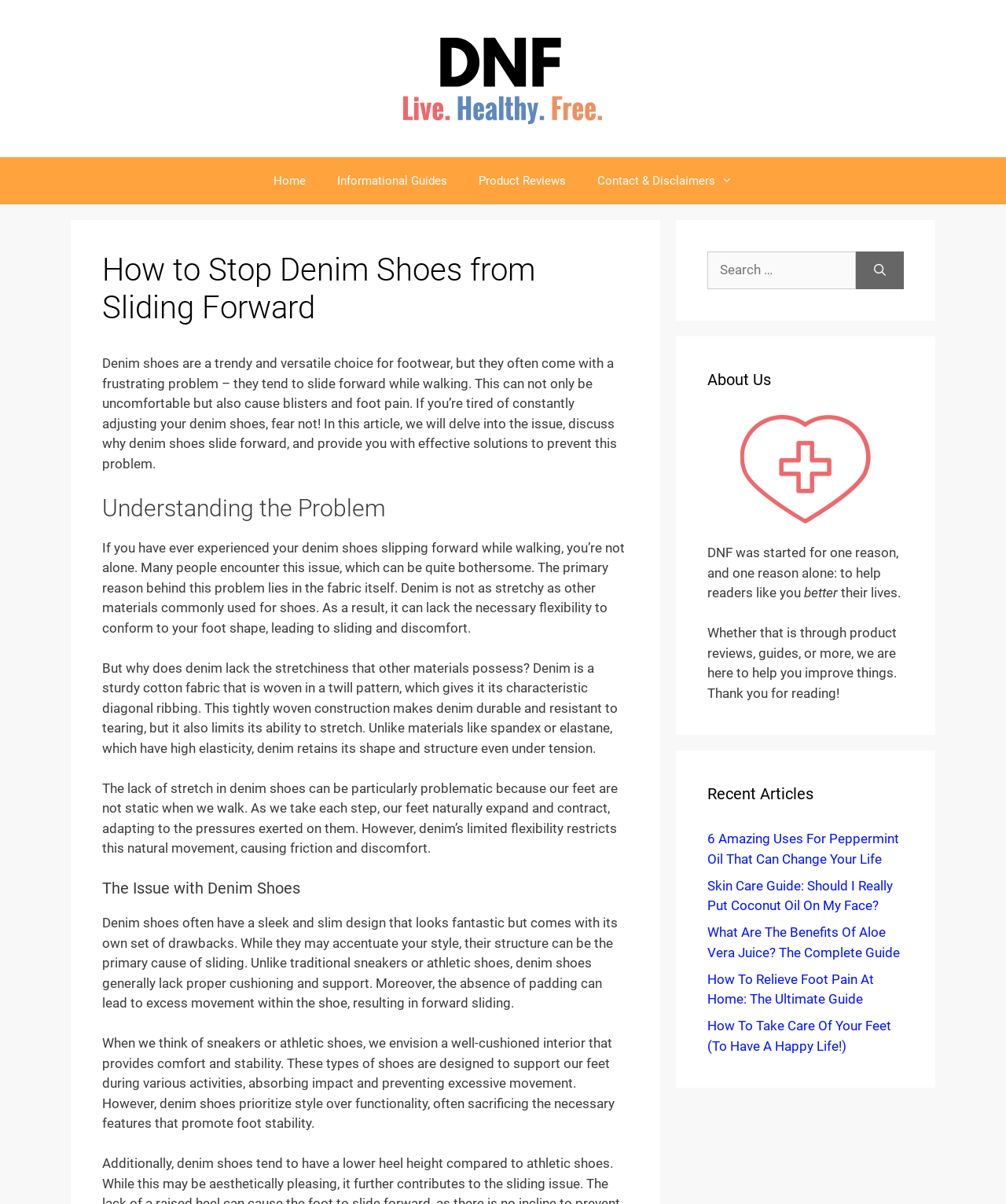Identify the bounding box for the described UI element. Provide the coordinates in (top-left x, top-left y, bottom-right x, bottom-right y) format with values ranging from 0 to 1: Home

[0.256, 0.131, 0.32, 0.17]